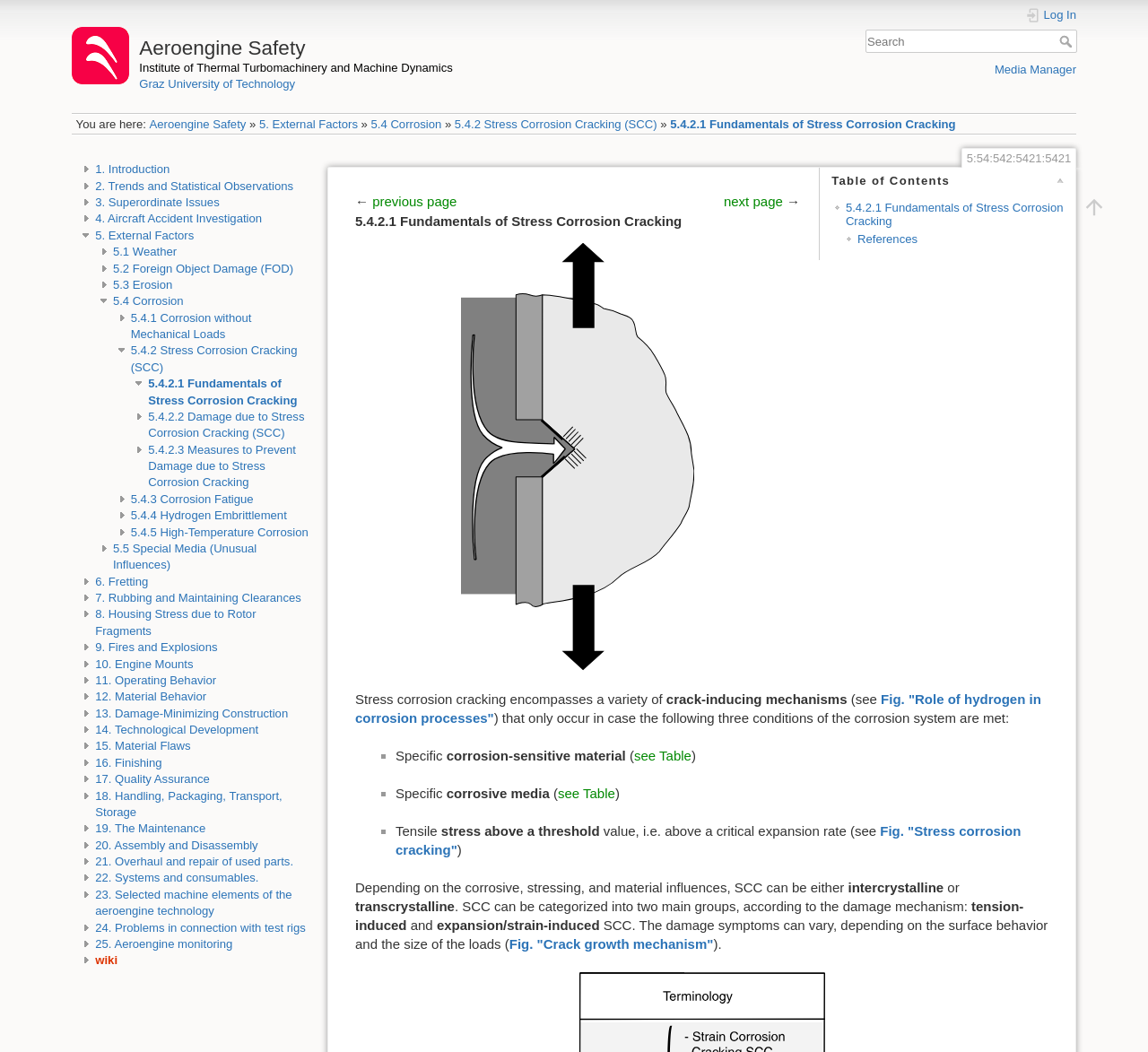What is the purpose of the search box?
Using the image as a reference, answer the question with a short word or phrase.

To search